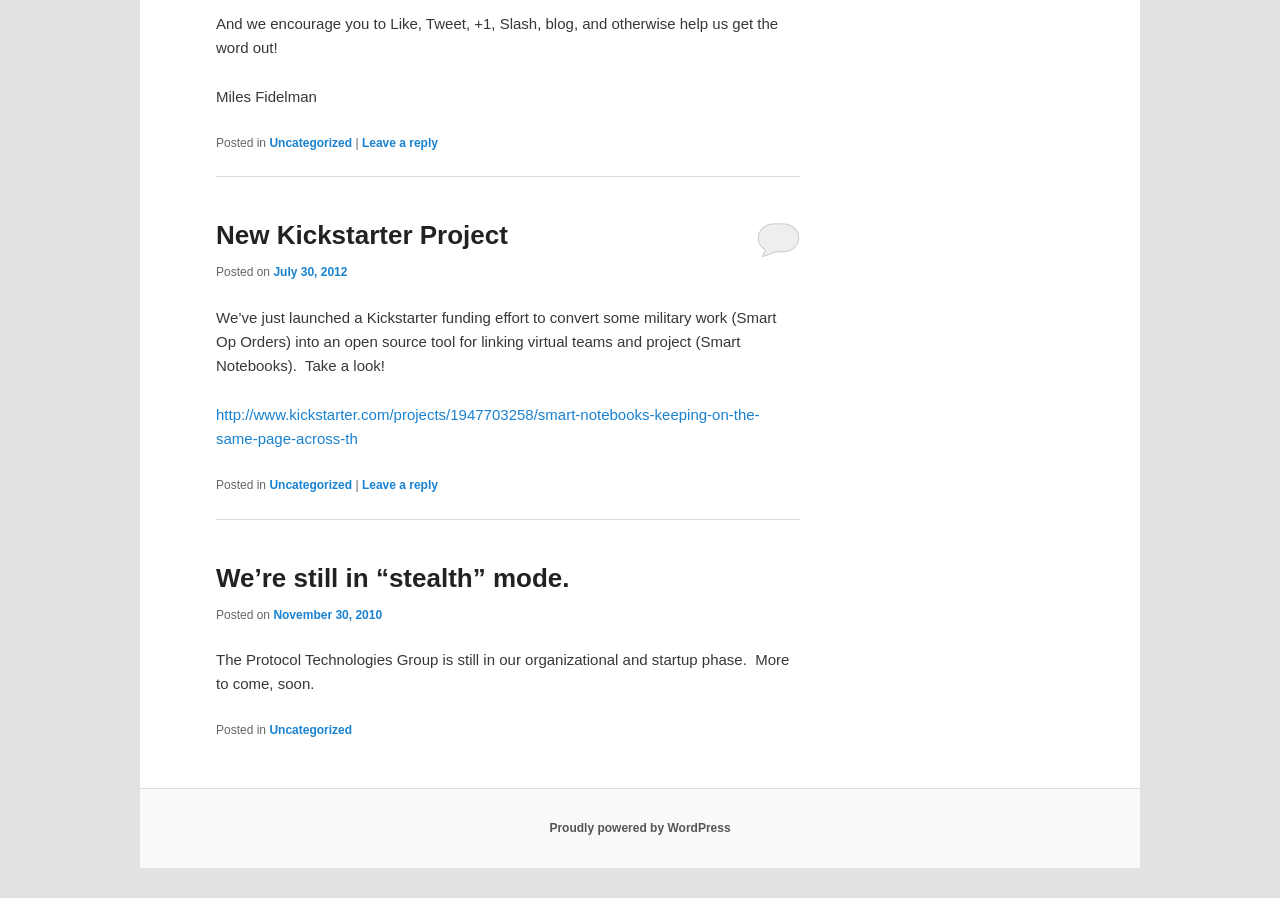Provide a one-word or brief phrase answer to the question:
How many articles are on this webpage?

3